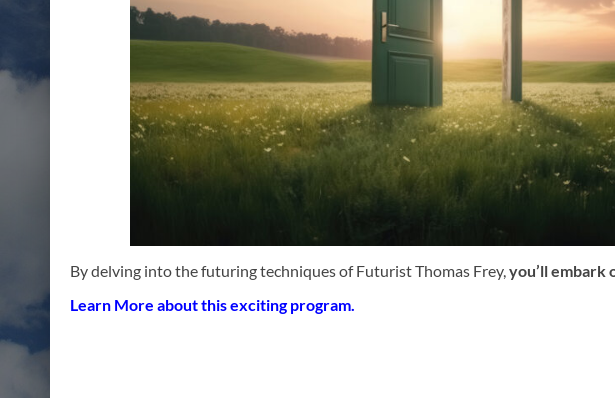What time of day is depicted in the image?
Answer the question with a single word or phrase by looking at the picture.

sunset